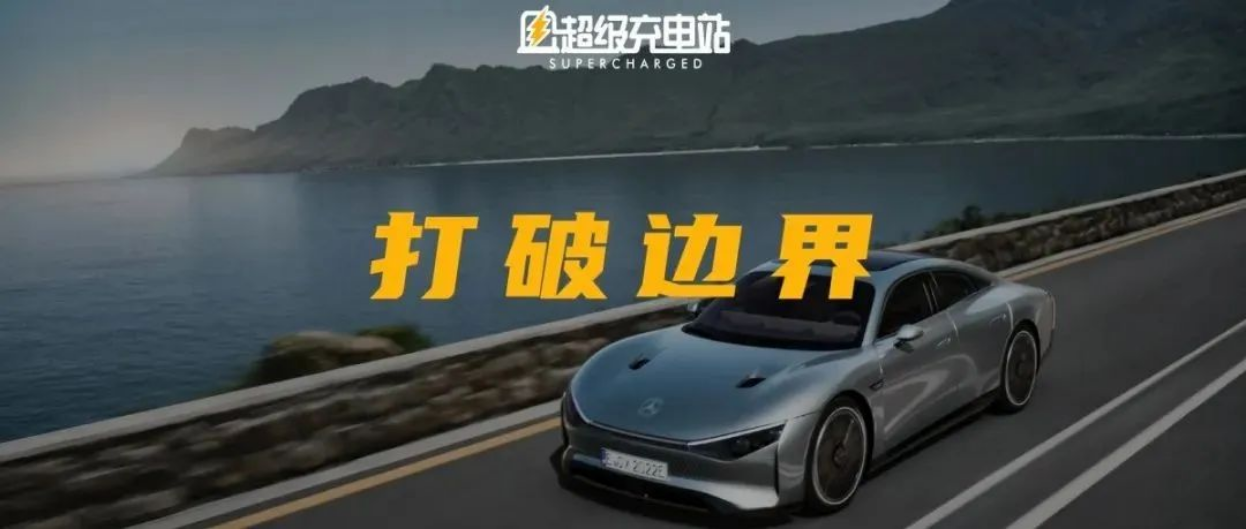What is the setting of the scene?
Use the information from the image to give a detailed answer to the question.

The scene is set on a picturesque coastal road, with the serene ocean reflecting the soft hues of the sky, complemented by rugged mountains that frame the scene.